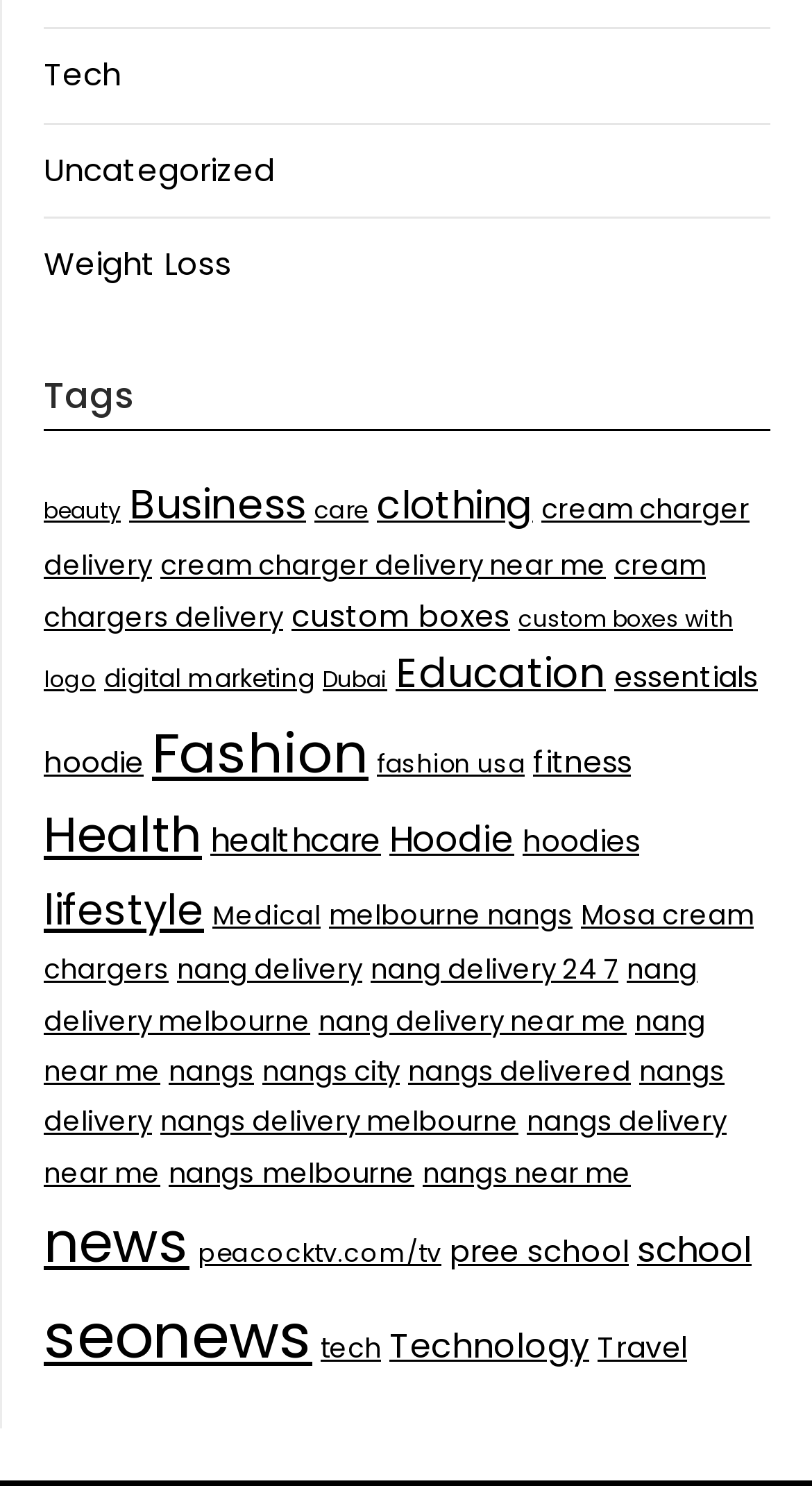How many categories are listed on the webpage?
Refer to the image and provide a thorough answer to the question.

By counting the number of links on the webpage, I found that there are 30 categories listed, each with a varying number of items.